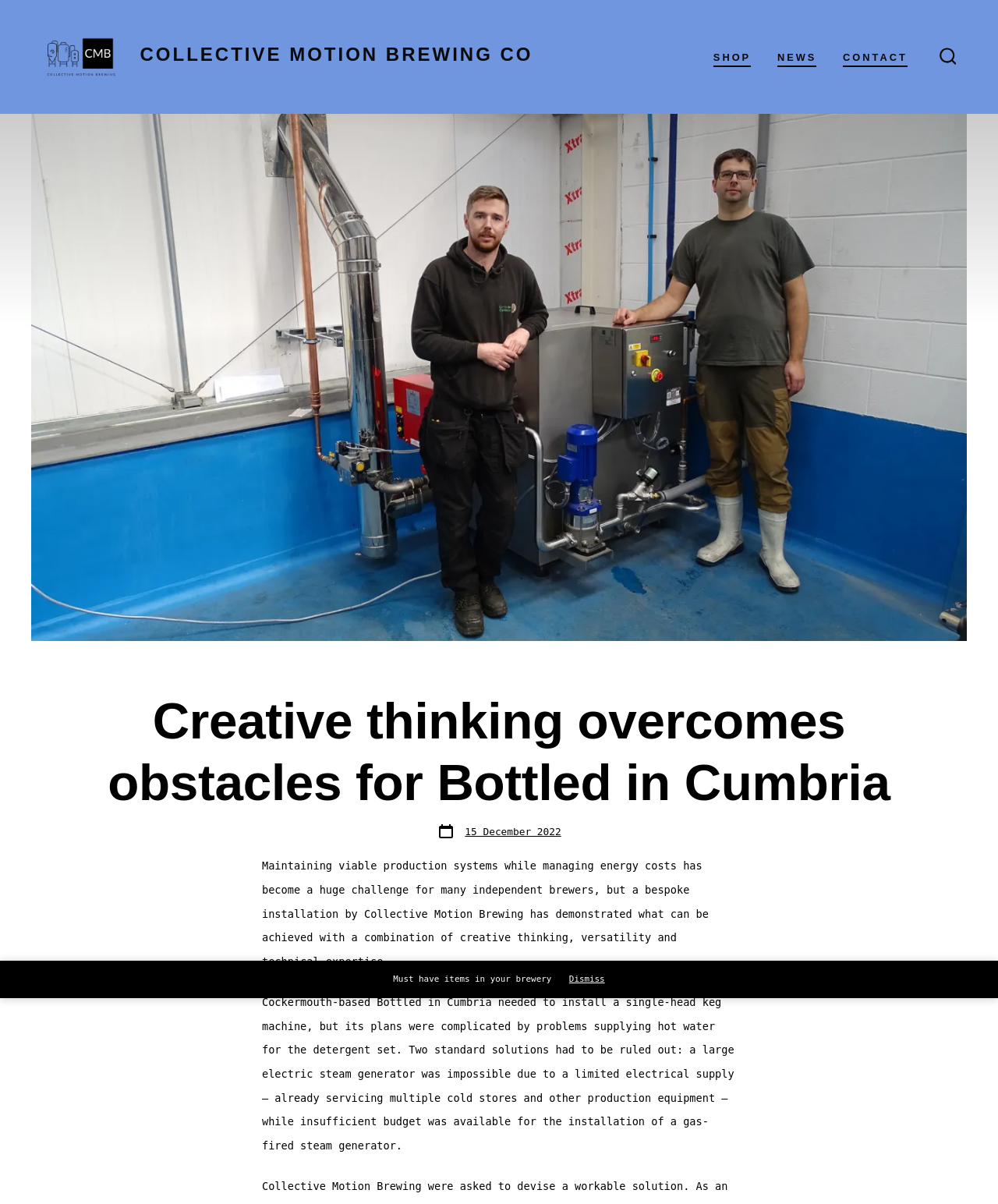What is the challenge faced by independent brewers?
Please provide an in-depth and detailed response to the question.

I found the answer by reading the static text on the webpage. The text mentions that 'Maintaining viable production systems while managing energy costs has become a huge challenge for many independent brewers', which suggests that managing energy costs is a significant challenge for them.